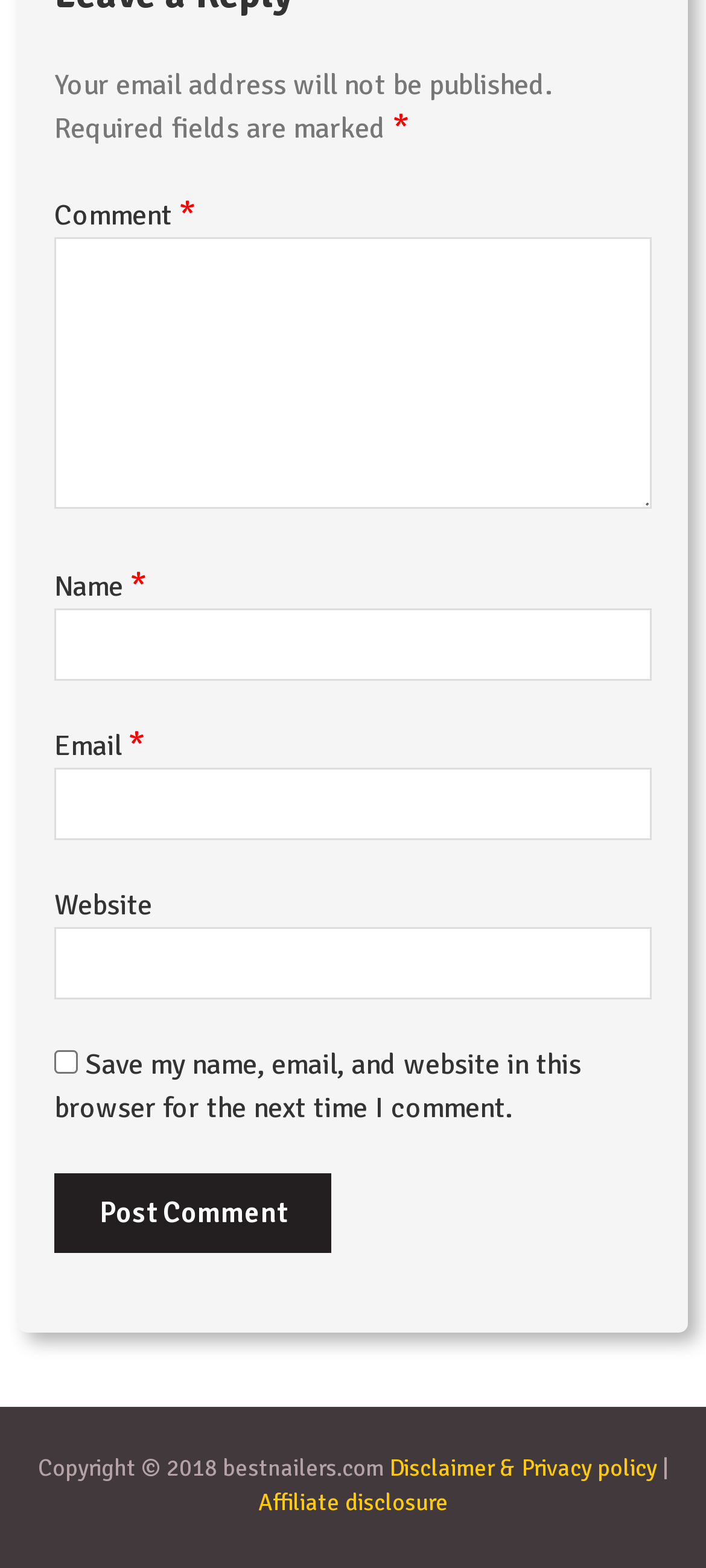Use one word or a short phrase to answer the question provided: 
What is required to post a comment?

Name, Email, Comment